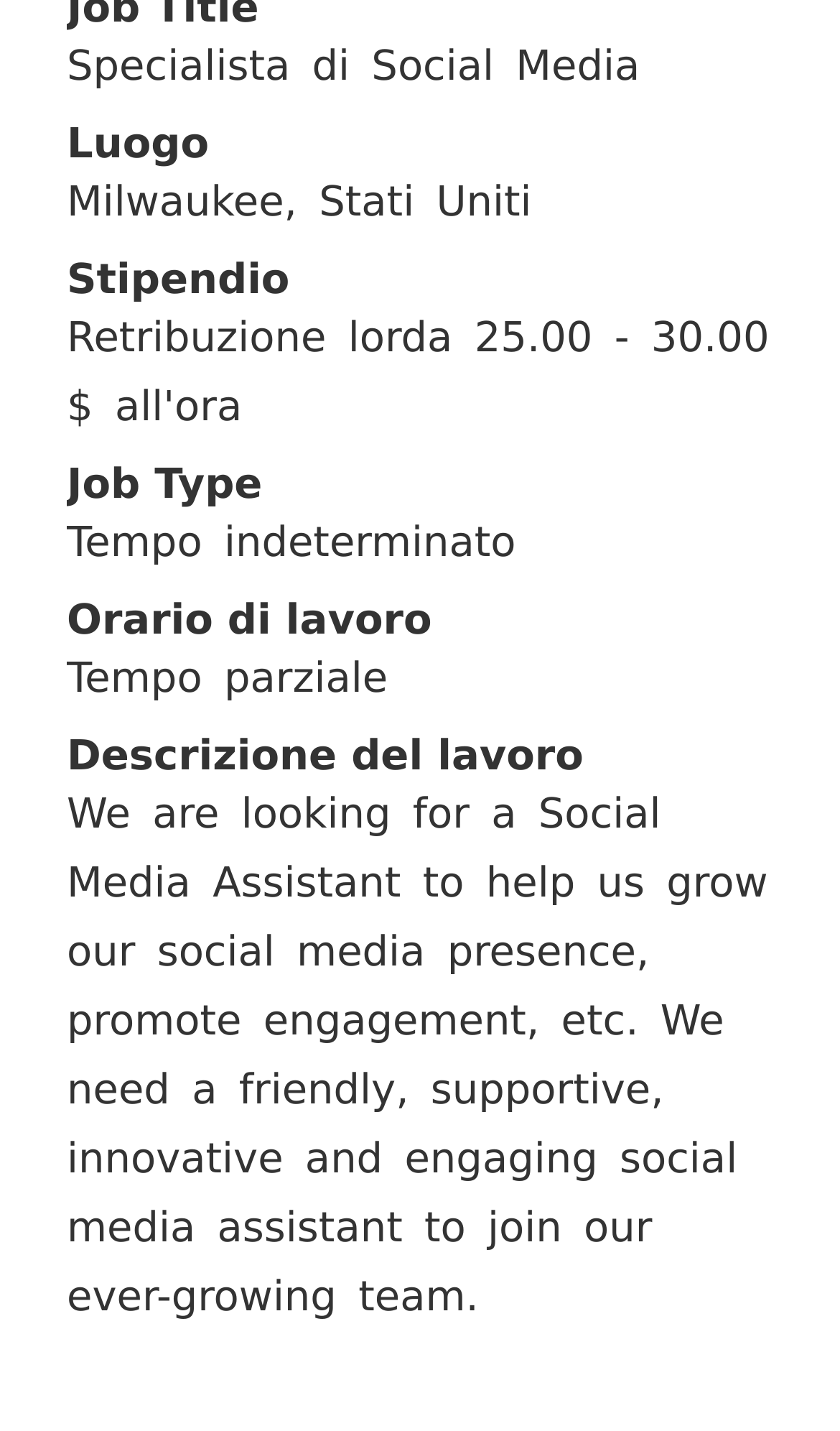Determine the bounding box coordinates of the UI element that matches the following description: "Invia". The coordinates should be four float numbers between 0 and 1 in the format [left, top, right, bottom].

[0.801, 0.041, 0.959, 0.101]